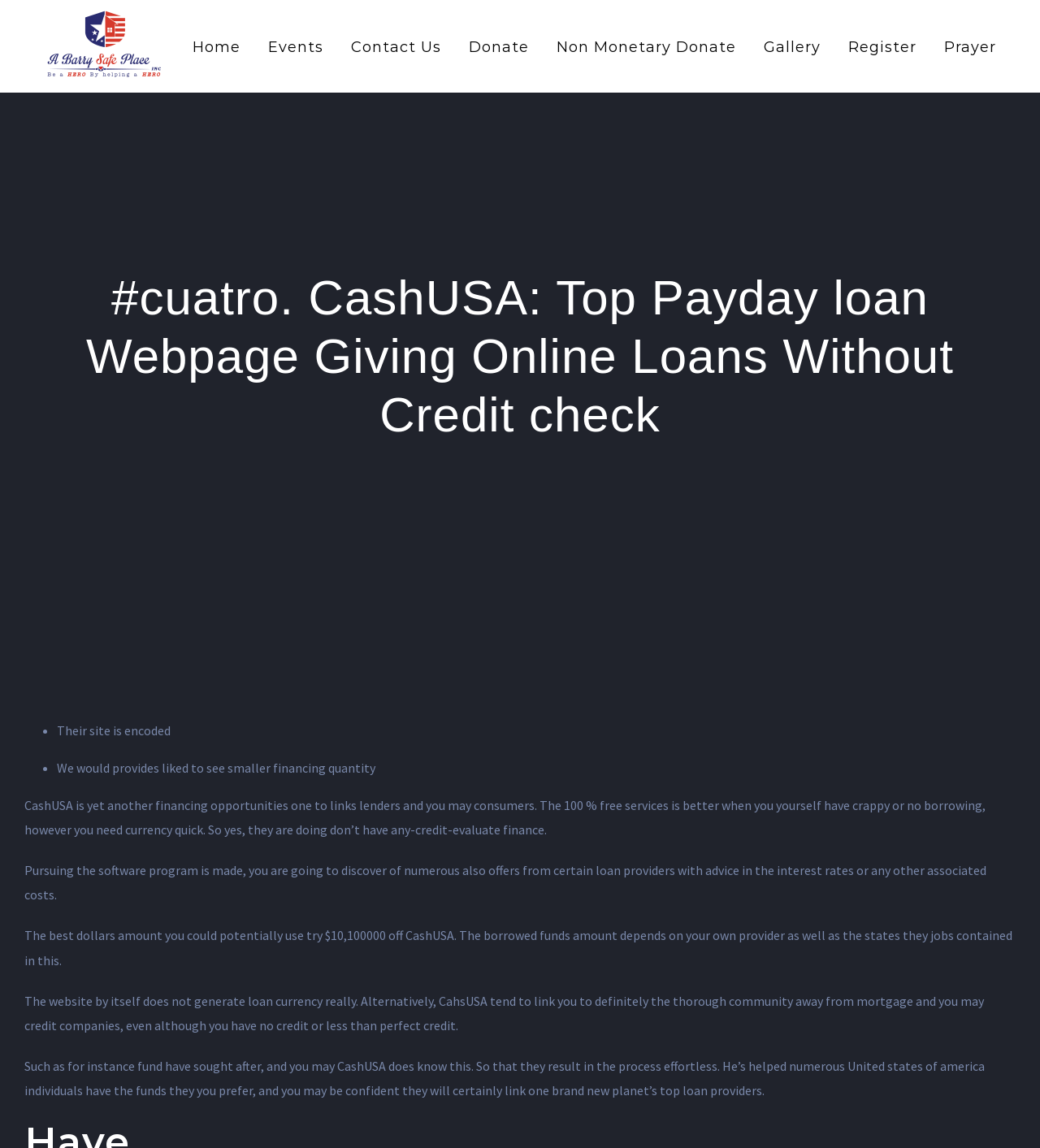Locate the bounding box coordinates of the element's region that should be clicked to carry out the following instruction: "Click the Abarrysafeplace Logo". The coordinates need to be four float numbers between 0 and 1, i.e., [left, top, right, bottom].

[0.042, 0.007, 0.16, 0.074]